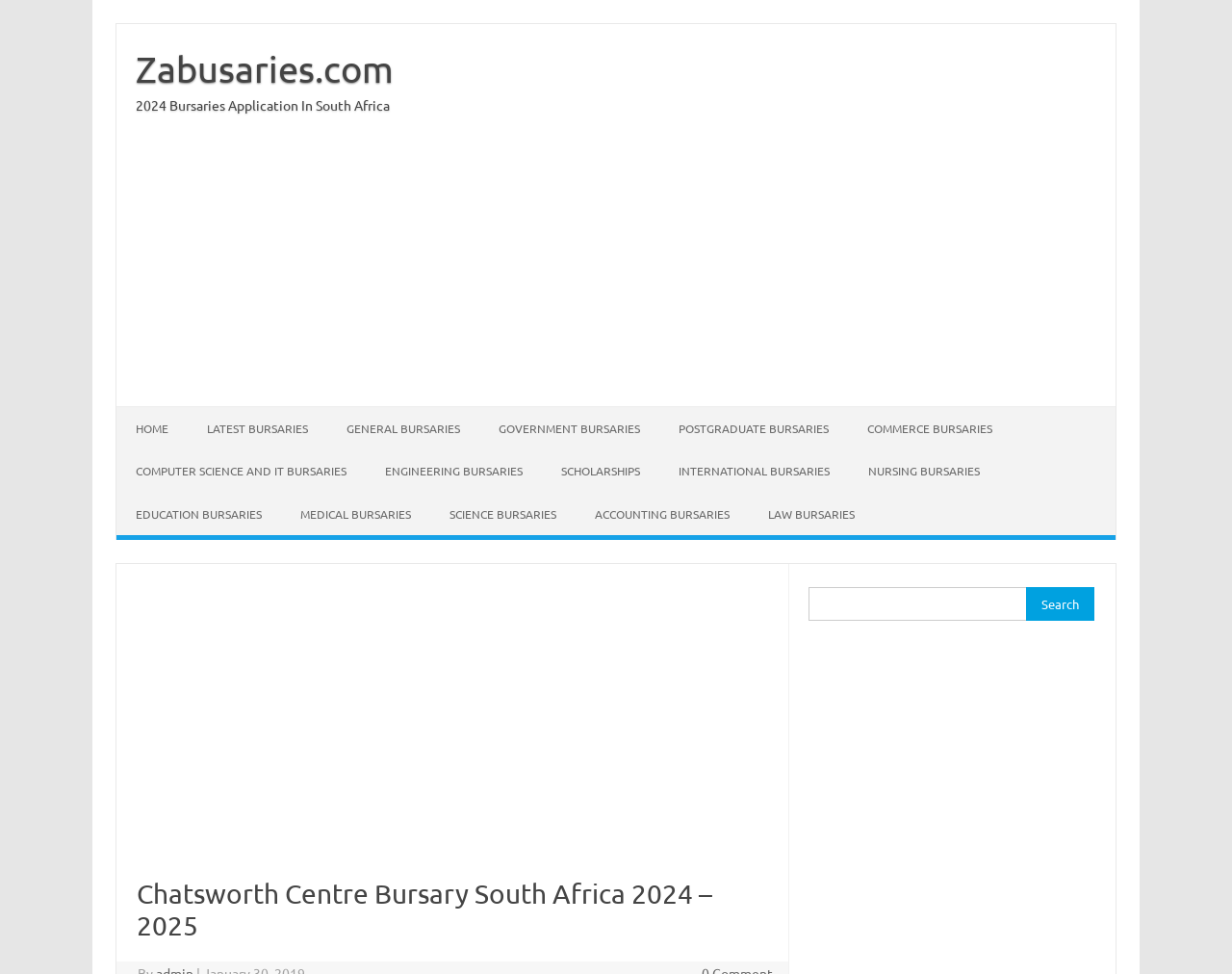For the given element description aria-label="Advertisement" name="aswift_1" title="Advertisement", determine the bounding box coordinates of the UI element. The coordinates should follow the format (top-left x, top-left y, bottom-right x, bottom-right y) and be within the range of 0 to 1.

[0.095, 0.14, 0.905, 0.417]